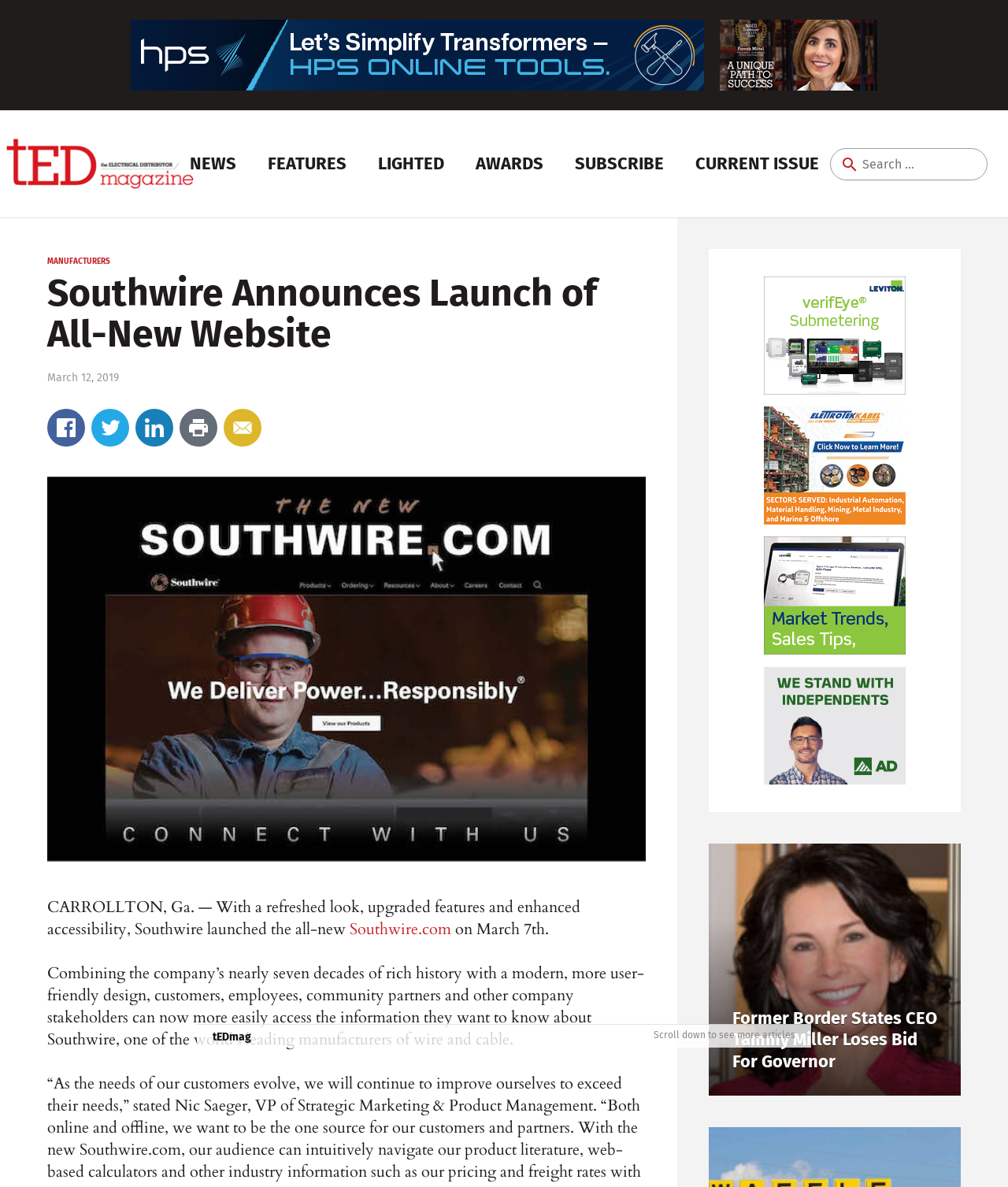What type of products does Southwire manufacture?
Please provide a comprehensive answer based on the information in the image.

The answer can be found in the text 'one of the world’s leading manufacturers of wire and cable' which is located in the middle of the webpage. This text describes Southwire as a leading manufacturer of wire and cable products.